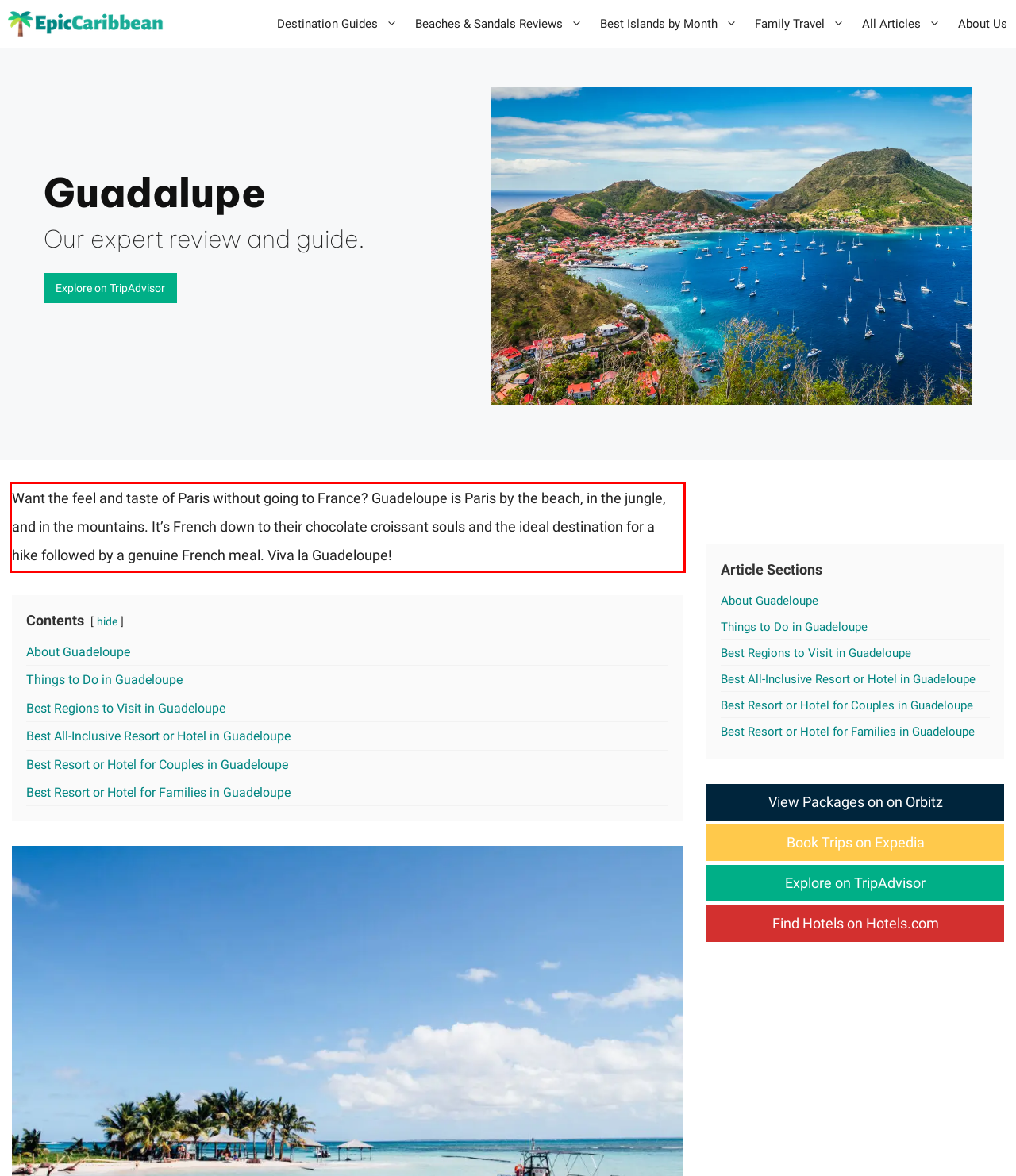Review the webpage screenshot provided, and perform OCR to extract the text from the red bounding box.

Want the feel and taste of Paris without going to France? Guadeloupe is Paris by the beach, in the jungle, and in the mountains. It’s French down to their chocolate croissant souls and the ideal destination for a hike followed by a genuine French meal. Viva la Guadeloupe!